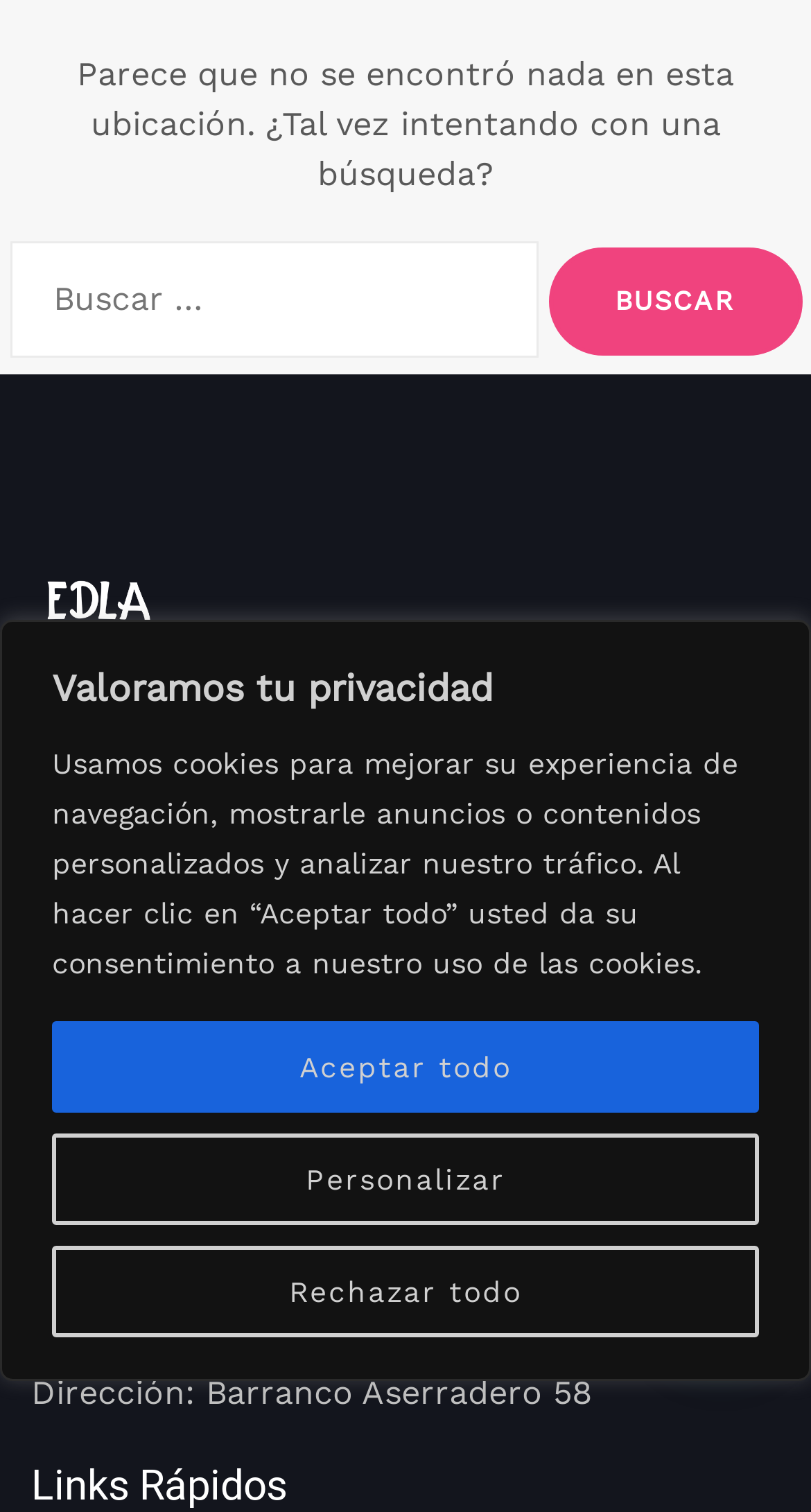Using the provided element description: "Aceptar todo", identify the bounding box coordinates. The coordinates should be four floats between 0 and 1 in the order [left, top, right, bottom].

[0.064, 0.675, 0.936, 0.736]